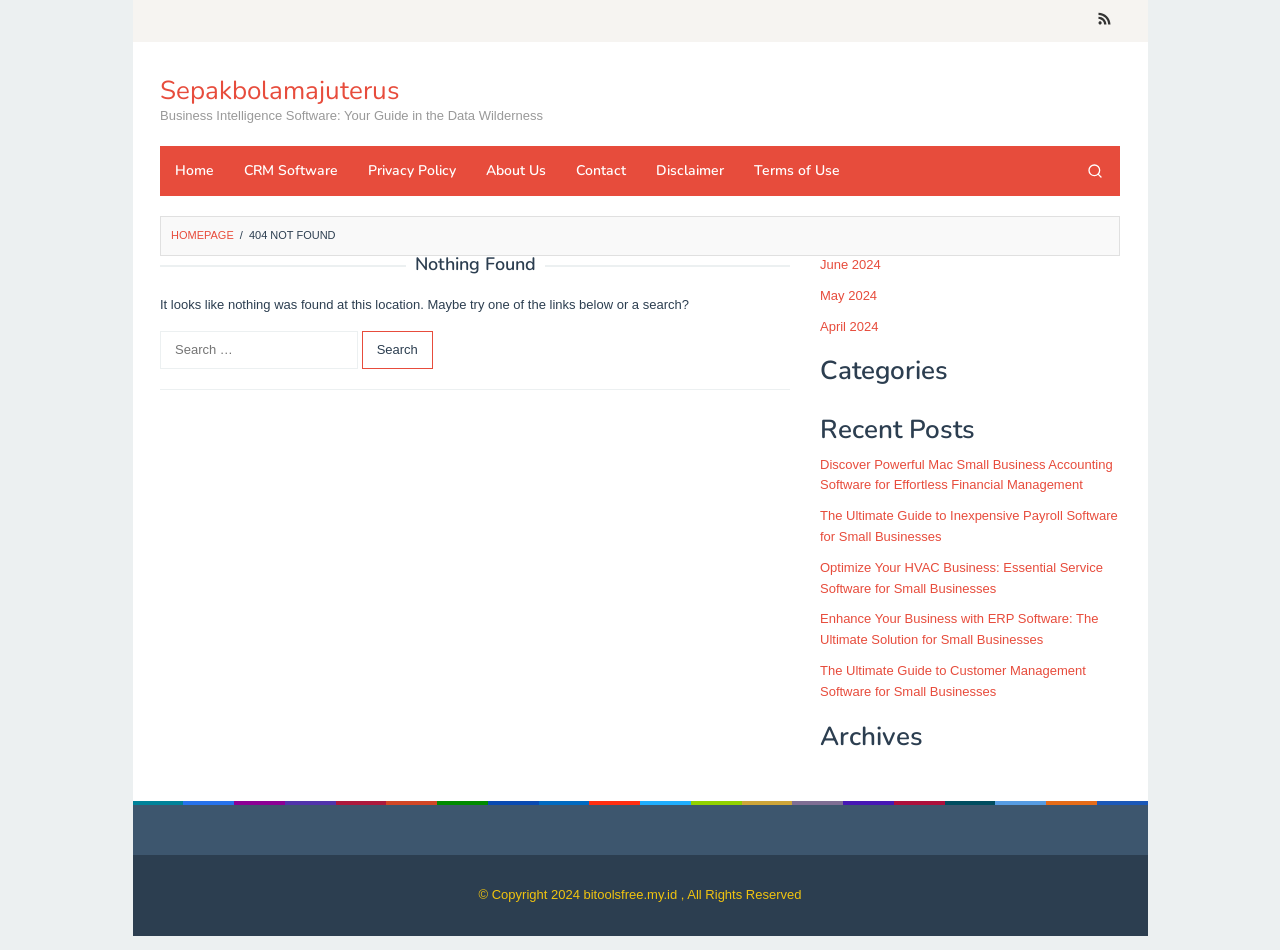Give an in-depth explanation of the webpage layout and content.

This webpage appears to be a 404 error page, indicating that the requested page was not found. At the top of the page, there is a header section with links to "RSS", "Sepakbolamajuterus", and a title "Business Intelligence Software: Your Guide in the Data Wilderness". Below this, there is a navigation menu with links to "Home", "CRM Software", "Privacy Policy", "About Us", "Contact", "Disclaimer", and "Terms of Use". 

To the right of the navigation menu, there is a search button and a search box. The main content area of the page is divided into two sections. On the left, there is an error message "Error 404" and "Nothing Found" in headings, followed by a paragraph of text explaining that nothing was found at the requested location and suggesting to try one of the links below or a search. Below this, there is a search box with a label "Search for:" and a search button.

On the right side of the main content area, there is a complementary section with links to recent posts, including "June 2024", "May 2024", and "April 2024", as well as categories and archives. There are also several links to articles, including "Discover Powerful Mac Small Business Accounting Software for Effortless Financial Management", "The Ultimate Guide to Inexpensive Payroll Software for Small Businesses", and others.

At the bottom of the page, there is a footer section with a copyright notice "© Copyright 2024 bitoolsfree.my.id, All Rights Reserved".